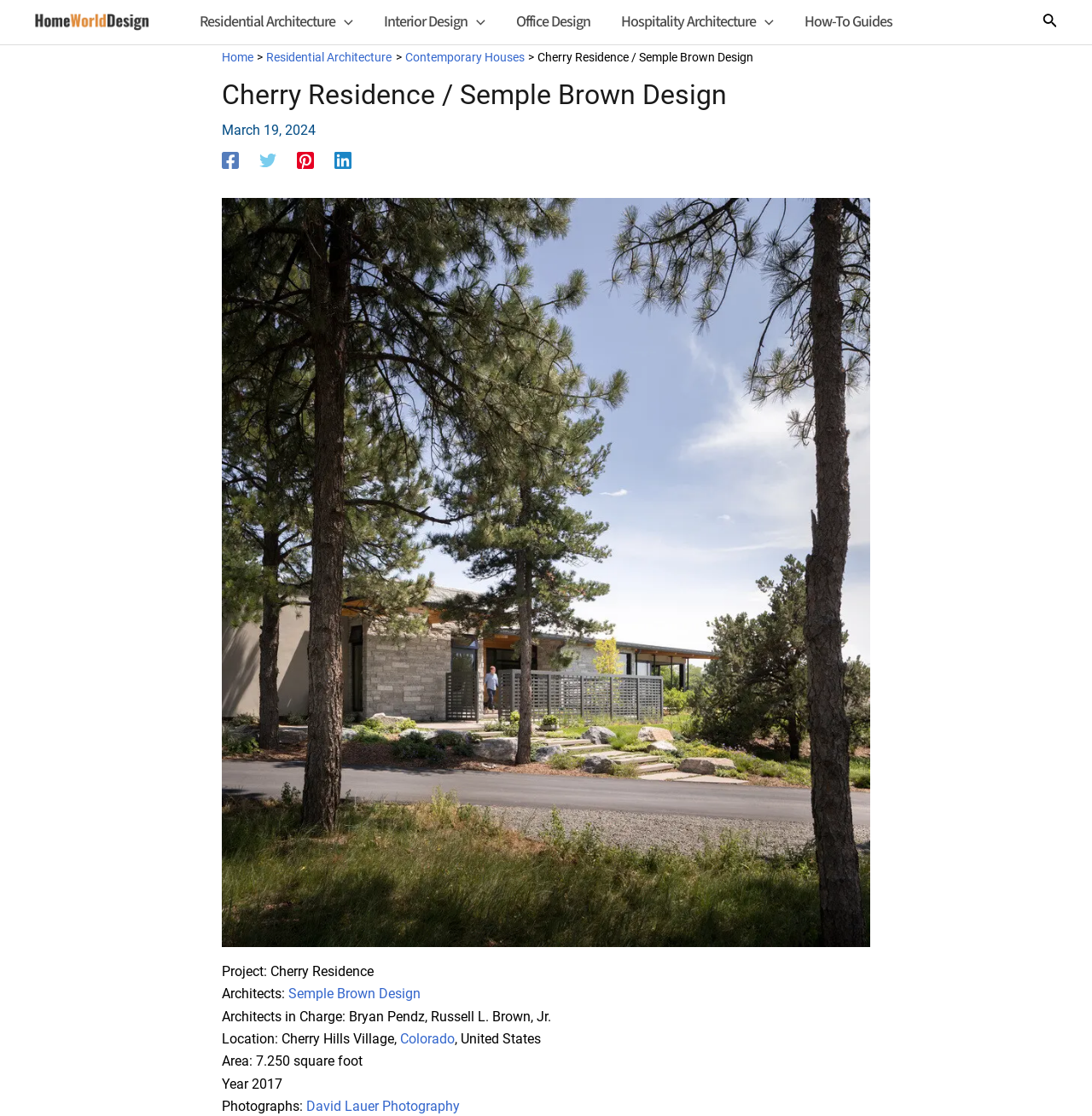Who are the architects in charge of the Cherry Residence? From the image, respond with a single word or brief phrase.

Bryan Pendz, Russell L. Brown, Jr.